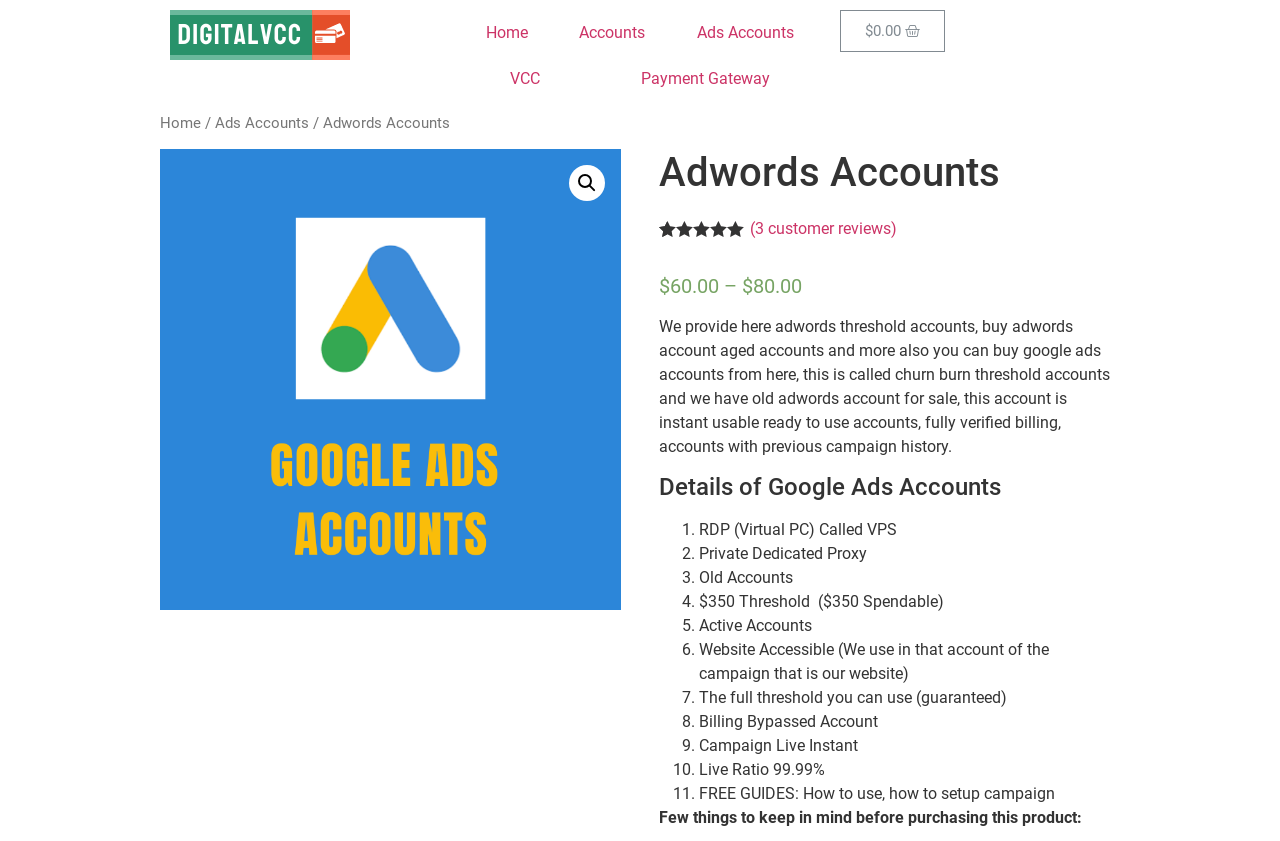Locate the bounding box coordinates of the element you need to click to accomplish the task described by this instruction: "Read customer reviews".

[0.586, 0.26, 0.7, 0.283]